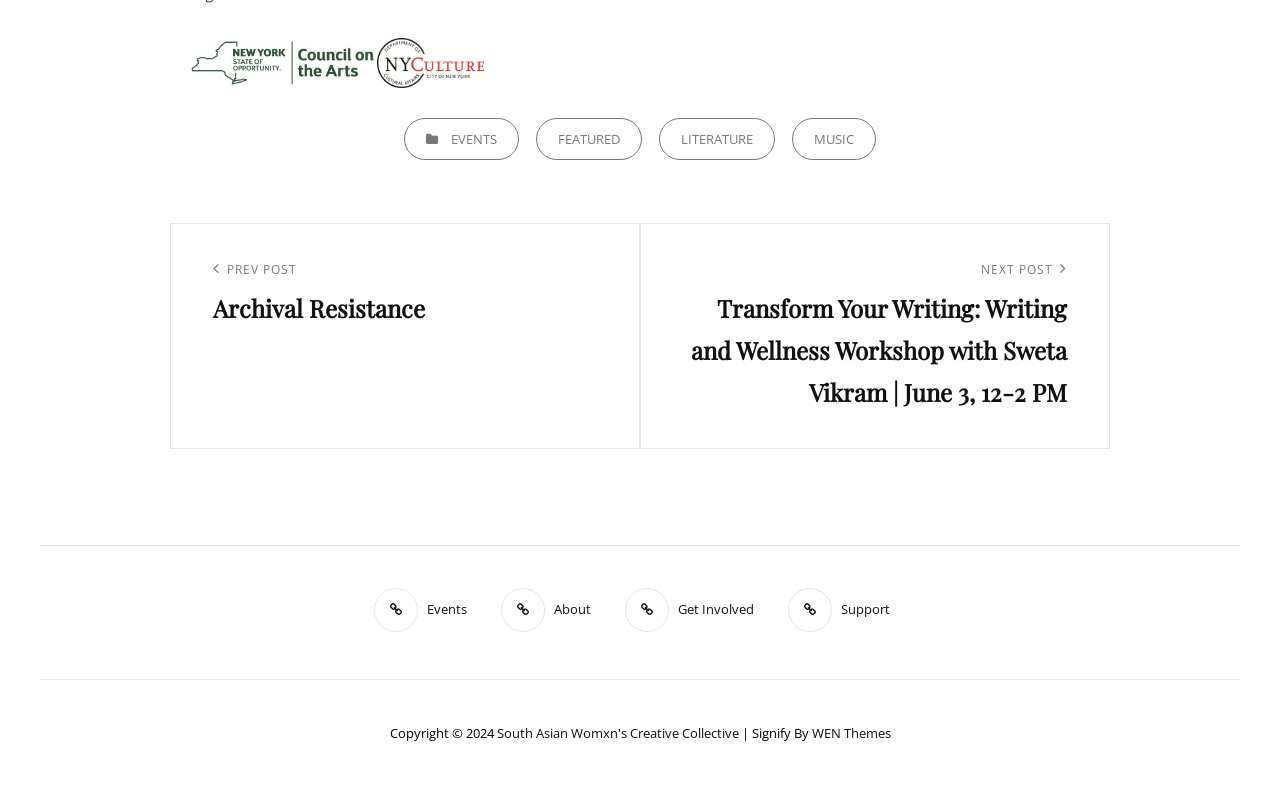Please identify the bounding box coordinates of the element I need to click to follow this instruction: "View the archives for July 2023".

None